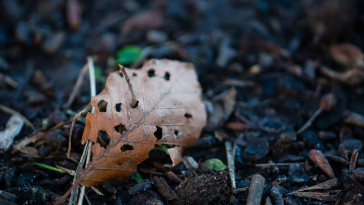What is surrounding the leaf?
Can you provide a detailed and comprehensive answer to the question?

The image depicts the decomposed leaf resting on a dark, textured surface, surrounded by fragments of soil and organic matter, which suggests that the leaf is in a natural environment where it can interact with its surroundings.